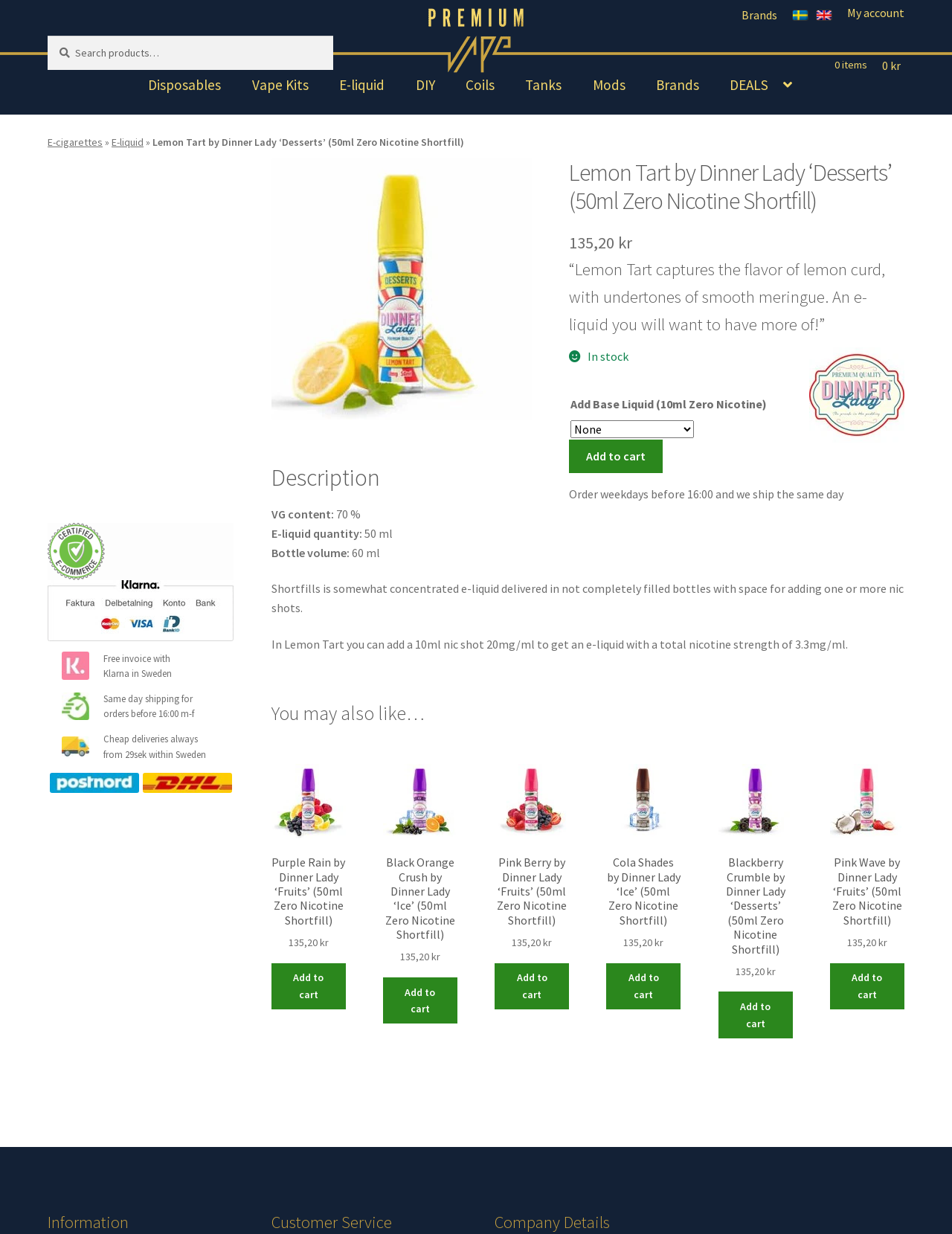Look at the image and answer the question in detail:
How many products are shown in the 'You may also like…' section?

I counted the number of products in the 'You may also like…' section and found 5 products with their descriptions and 'Add to cart' buttons.